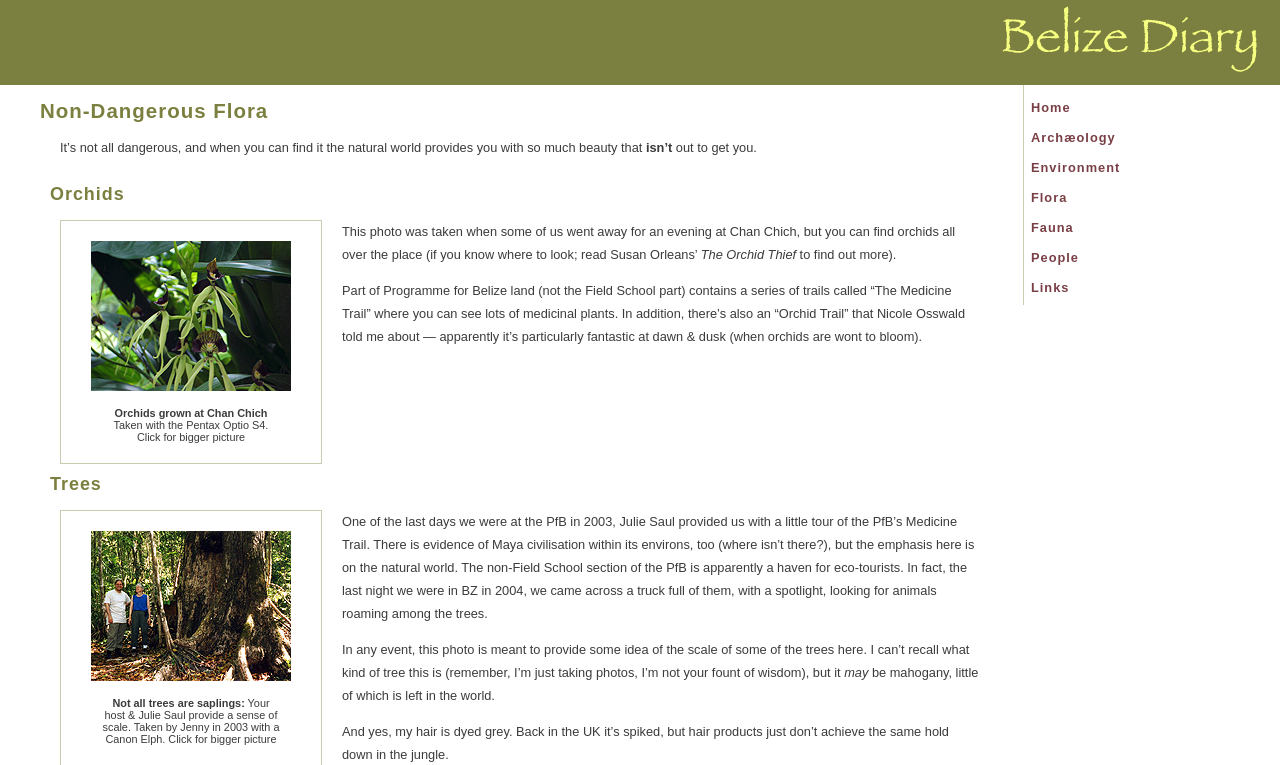What is the camera model used to take a photo?
Using the screenshot, give a one-word or short phrase answer.

Canon Elph